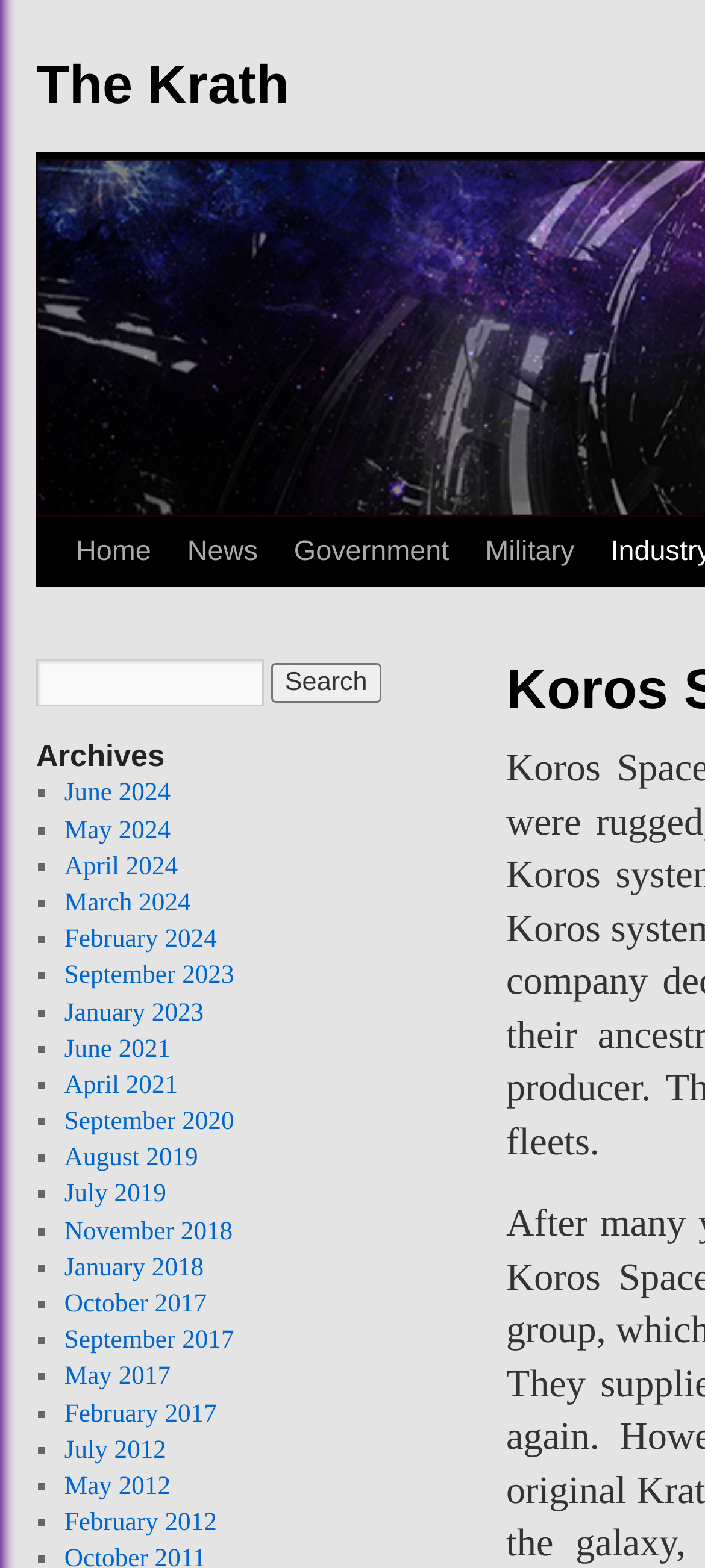Determine the bounding box for the HTML element described here: "October 2017". The coordinates should be given as [left, top, right, bottom] with each number being a float between 0 and 1.

[0.091, 0.866, 0.293, 0.885]